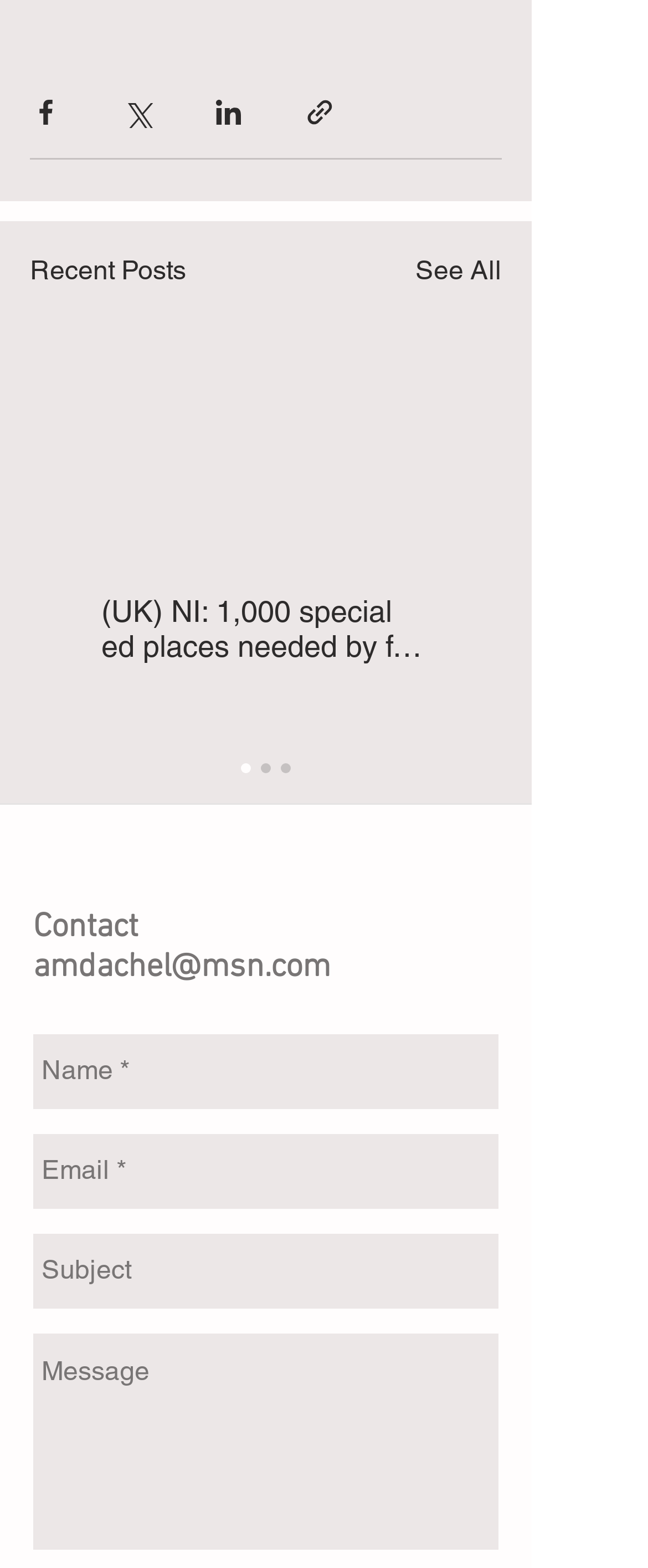Please find the bounding box coordinates of the element that needs to be clicked to perform the following instruction: "Contact via email". The bounding box coordinates should be four float numbers between 0 and 1, represented as [left, top, right, bottom].

[0.051, 0.604, 0.51, 0.63]